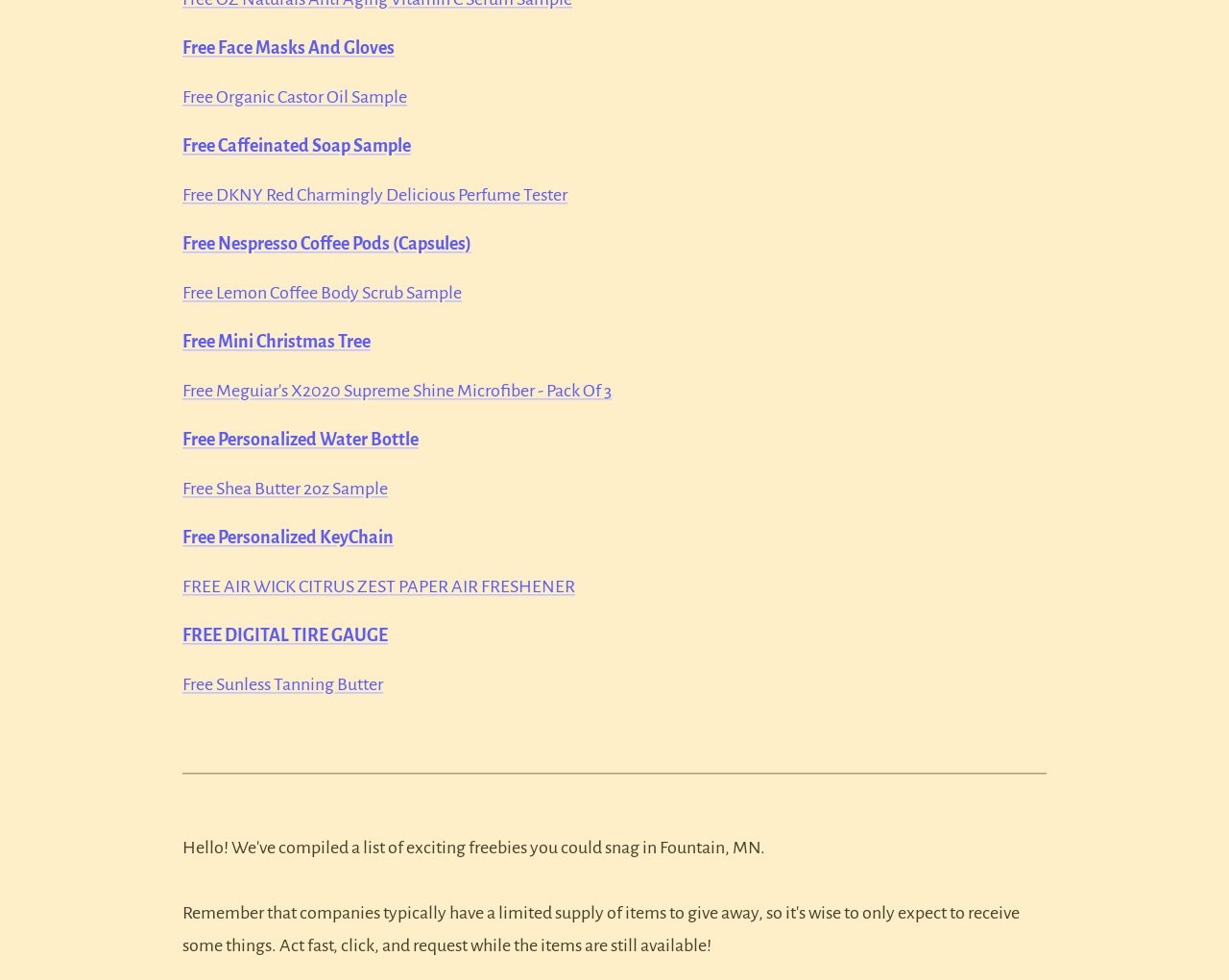Please specify the bounding box coordinates in the format (top-left x, top-left y, bottom-right x, bottom-right y), with values ranging from 0 to 1. Identify the bounding box for the UI component described as follows: Free Shea Butter 2oz Sample

[0.148, 0.489, 0.316, 0.509]